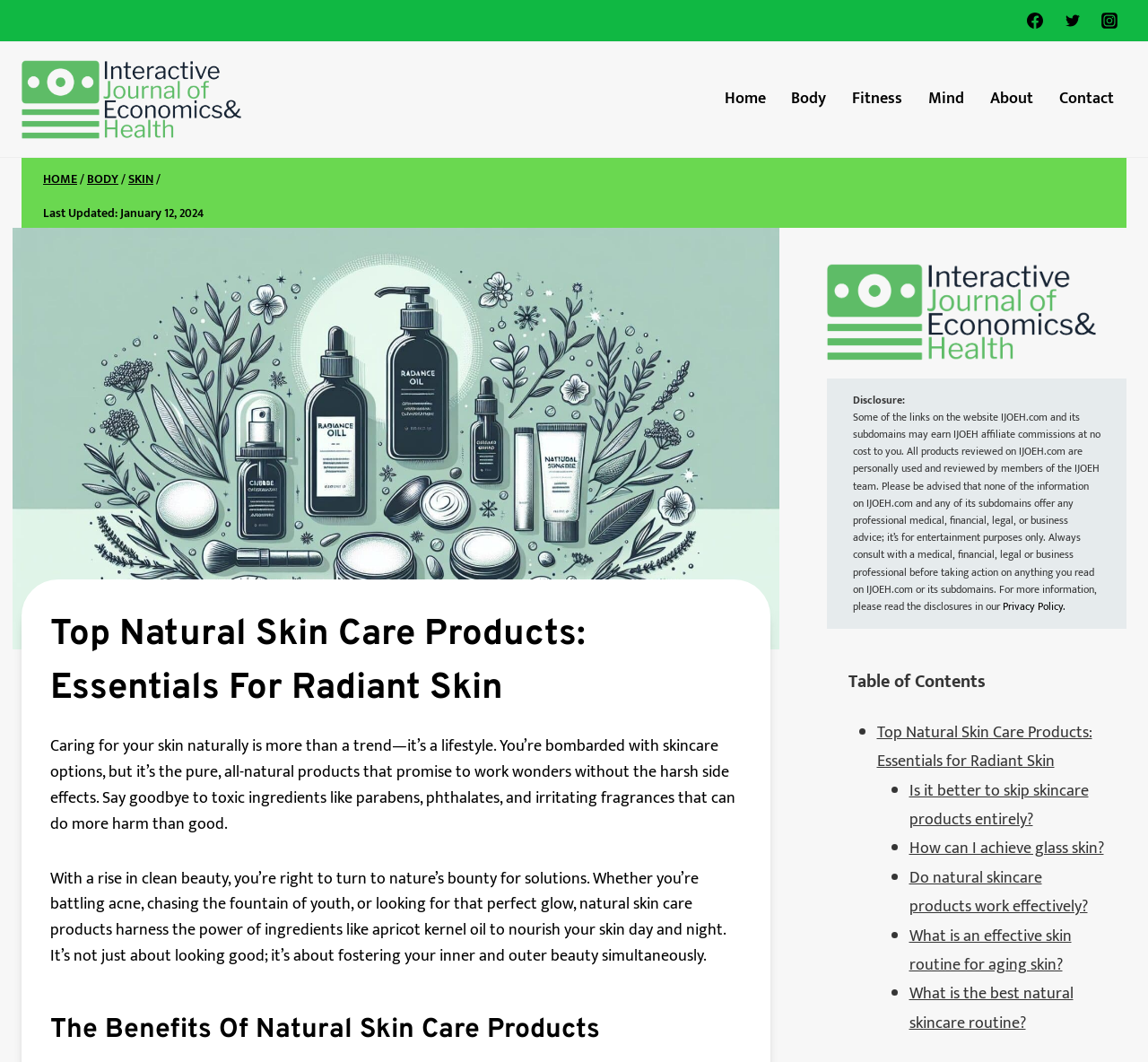How many links are in the Table of Contents?
Please respond to the question thoroughly and include all relevant details.

The Table of Contents is located at the bottom of the webpage and contains 6 links, each corresponding to a section of the article, such as 'Top Natural Skin Care Products: Essentials for Radiant Skin' and 'What is an effective skin routine for aging skin?'.